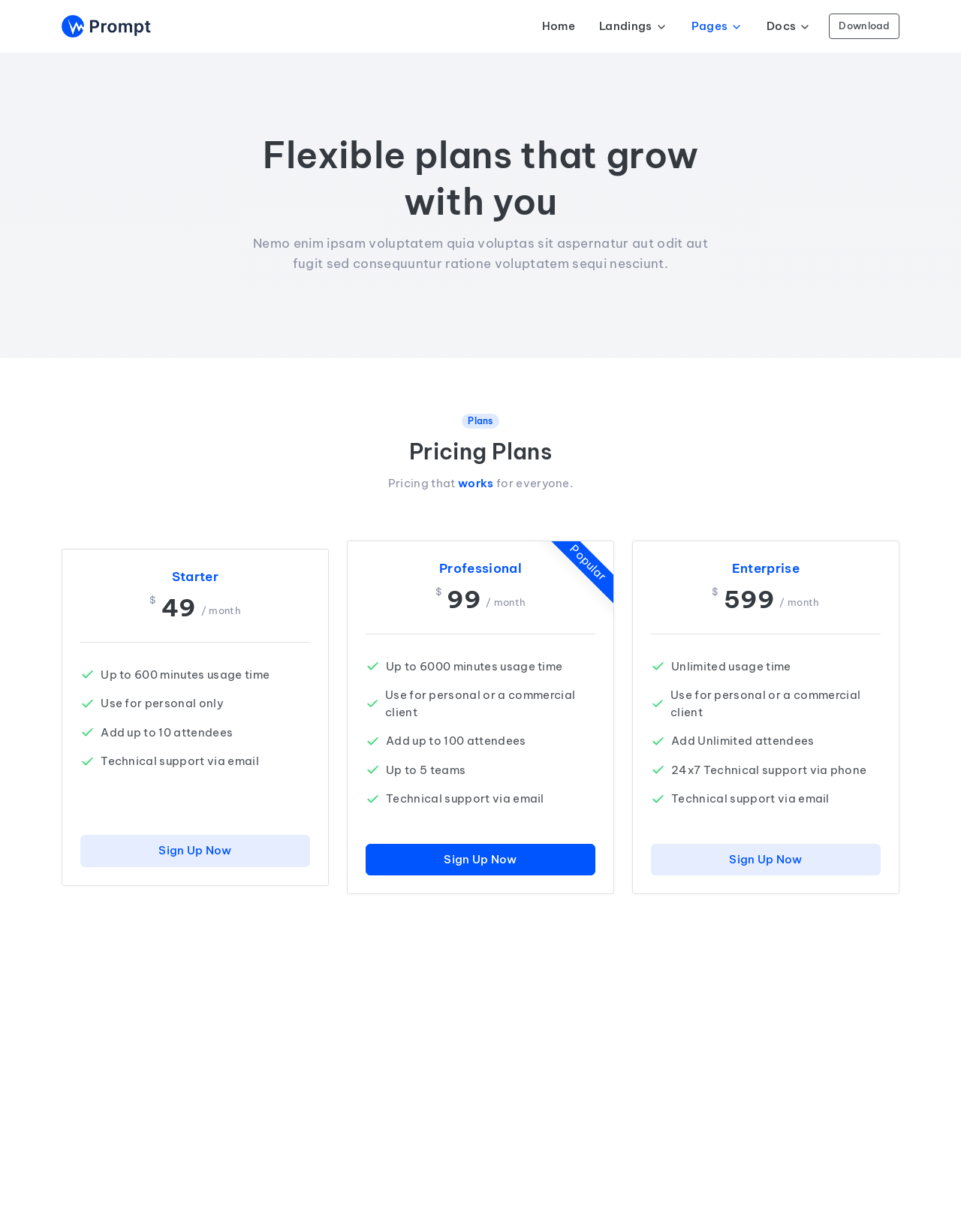How many attendees can be added in the Professional plan?
Respond to the question with a single word or phrase according to the image.

100